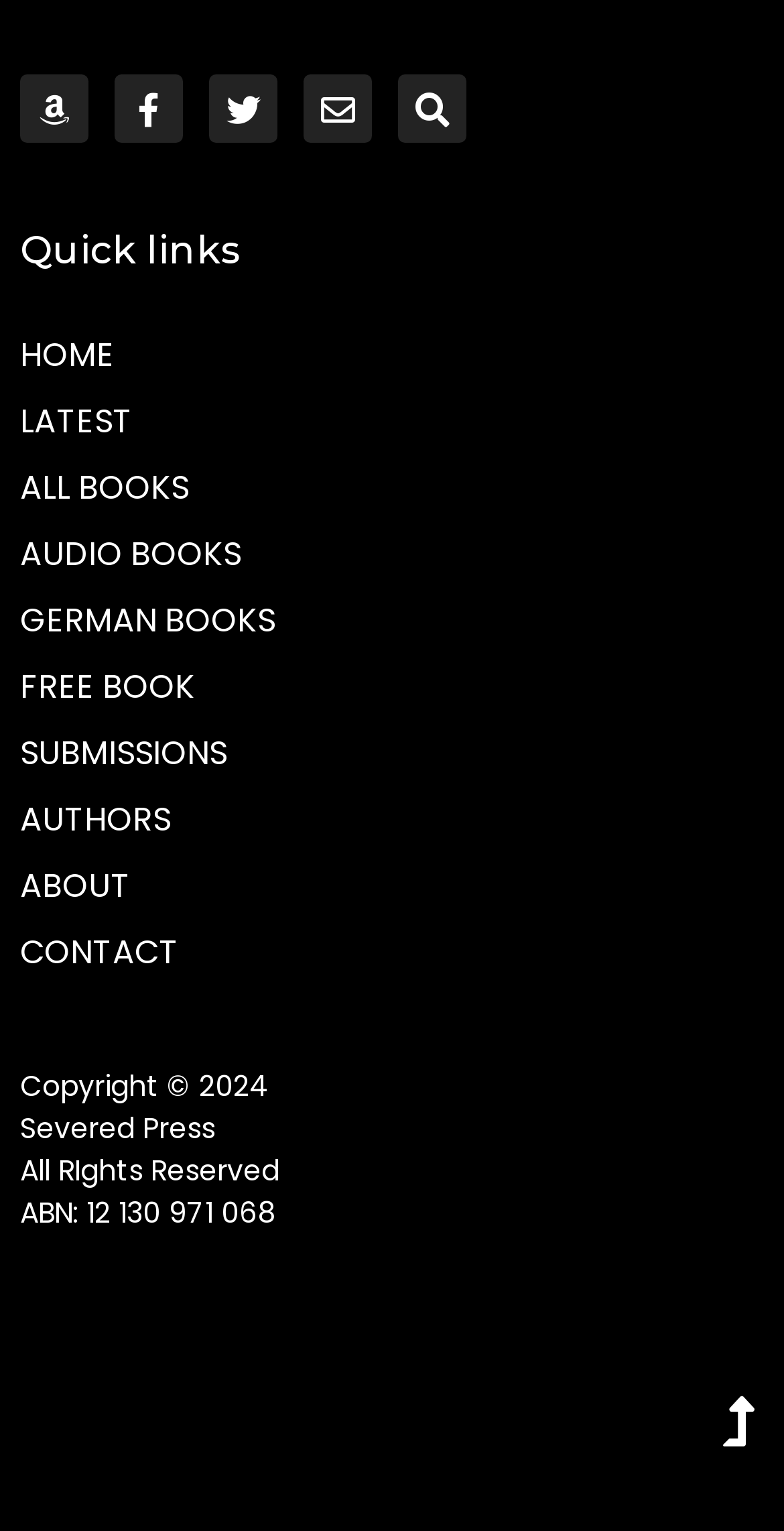Please locate the clickable area by providing the bounding box coordinates to follow this instruction: "Go to home page".

[0.026, 0.21, 0.974, 0.253]